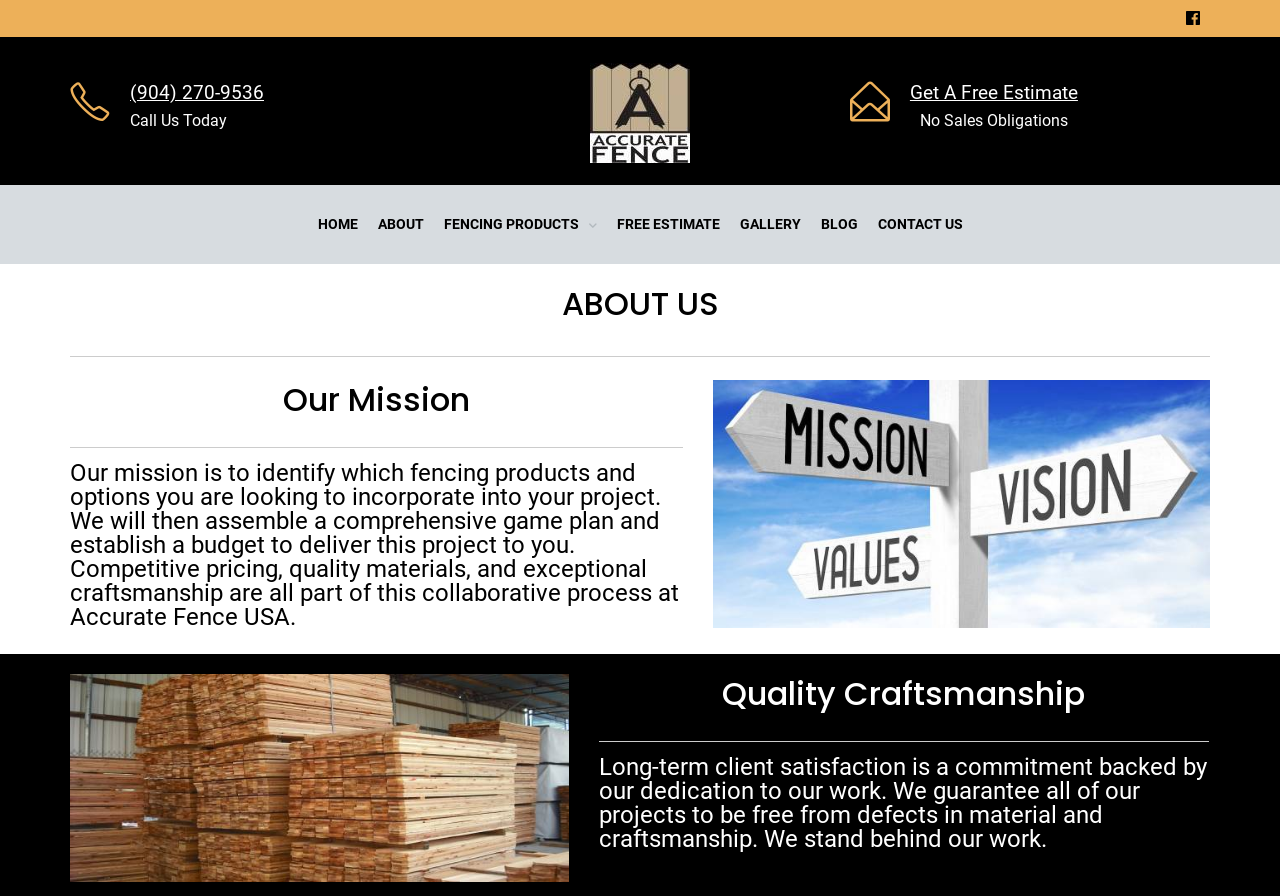Give a one-word or one-phrase response to the question:
What is the phone number to call?

(904) 270-9536